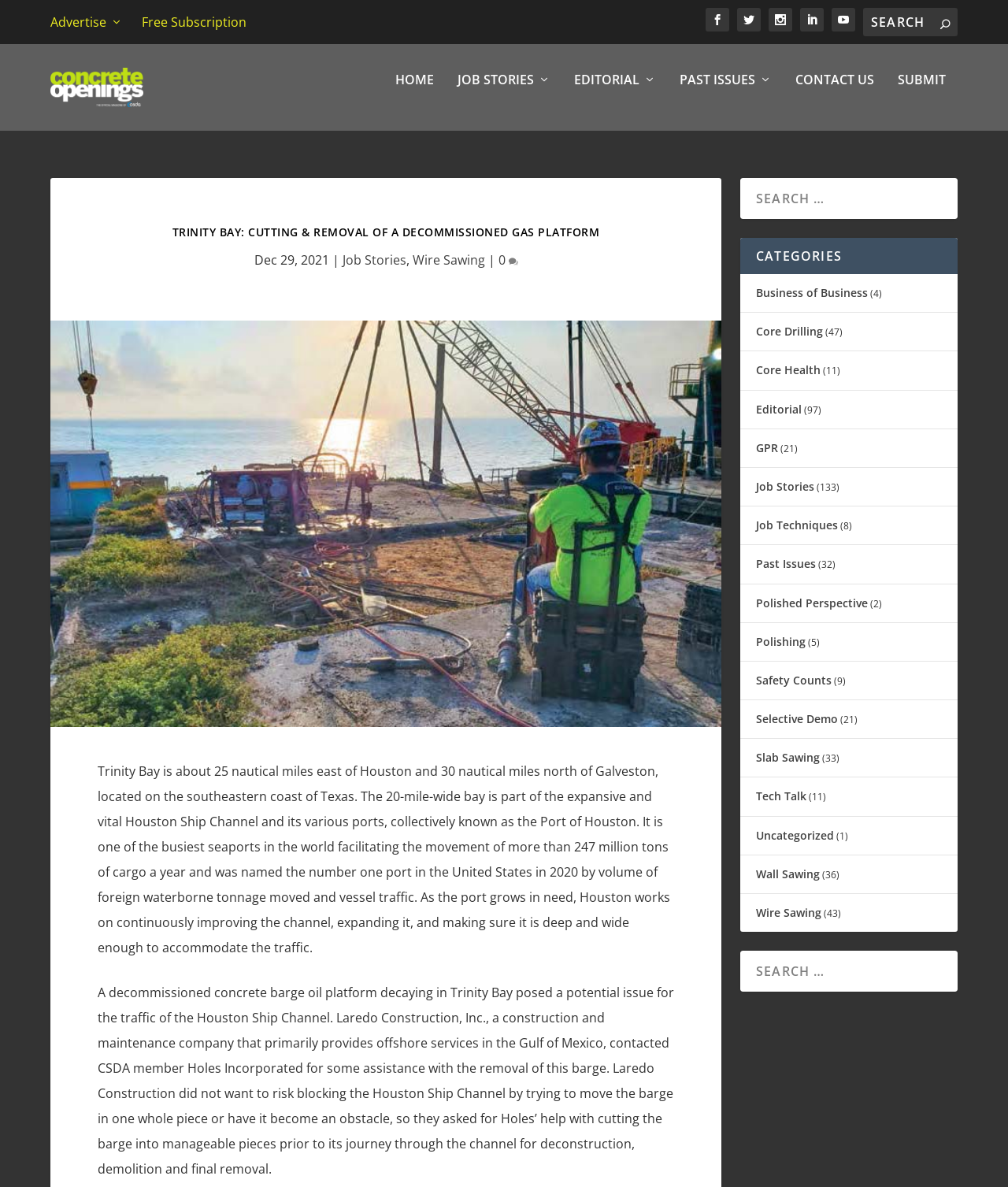What was the purpose of cutting the decommissioned gas platform?
Use the image to give a comprehensive and detailed response to the question.

The webpage states that Laredo Construction, Inc. contacted Holes Incorporated to cut the decommissioned concrete barge oil platform into manageable pieces prior to its journey through the channel for deconstruction, demolition, and final removal, in order to avoid blocking the Houston Ship Channel.